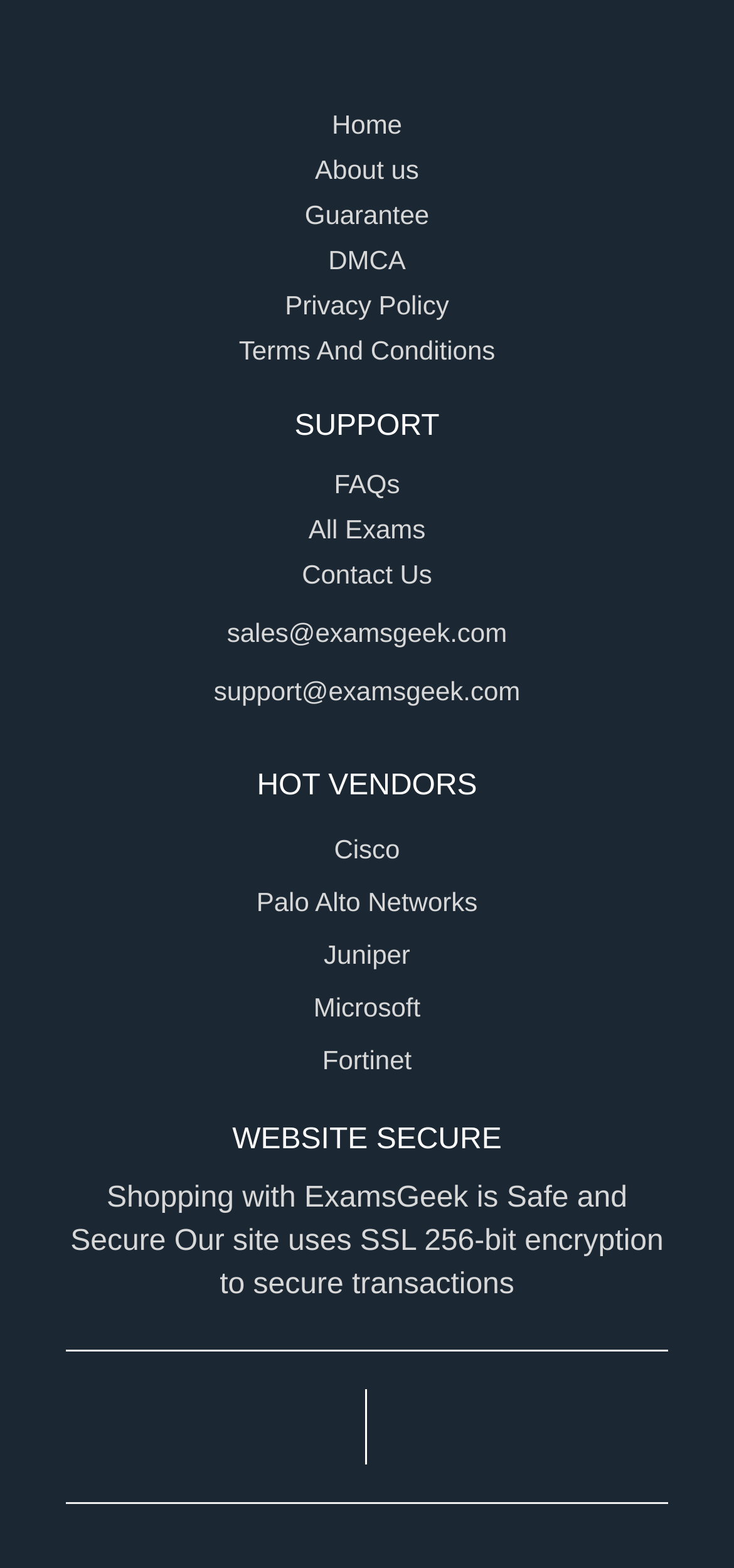Locate the bounding box coordinates of the element that should be clicked to execute the following instruction: "View FAQs".

[0.455, 0.297, 0.545, 0.321]